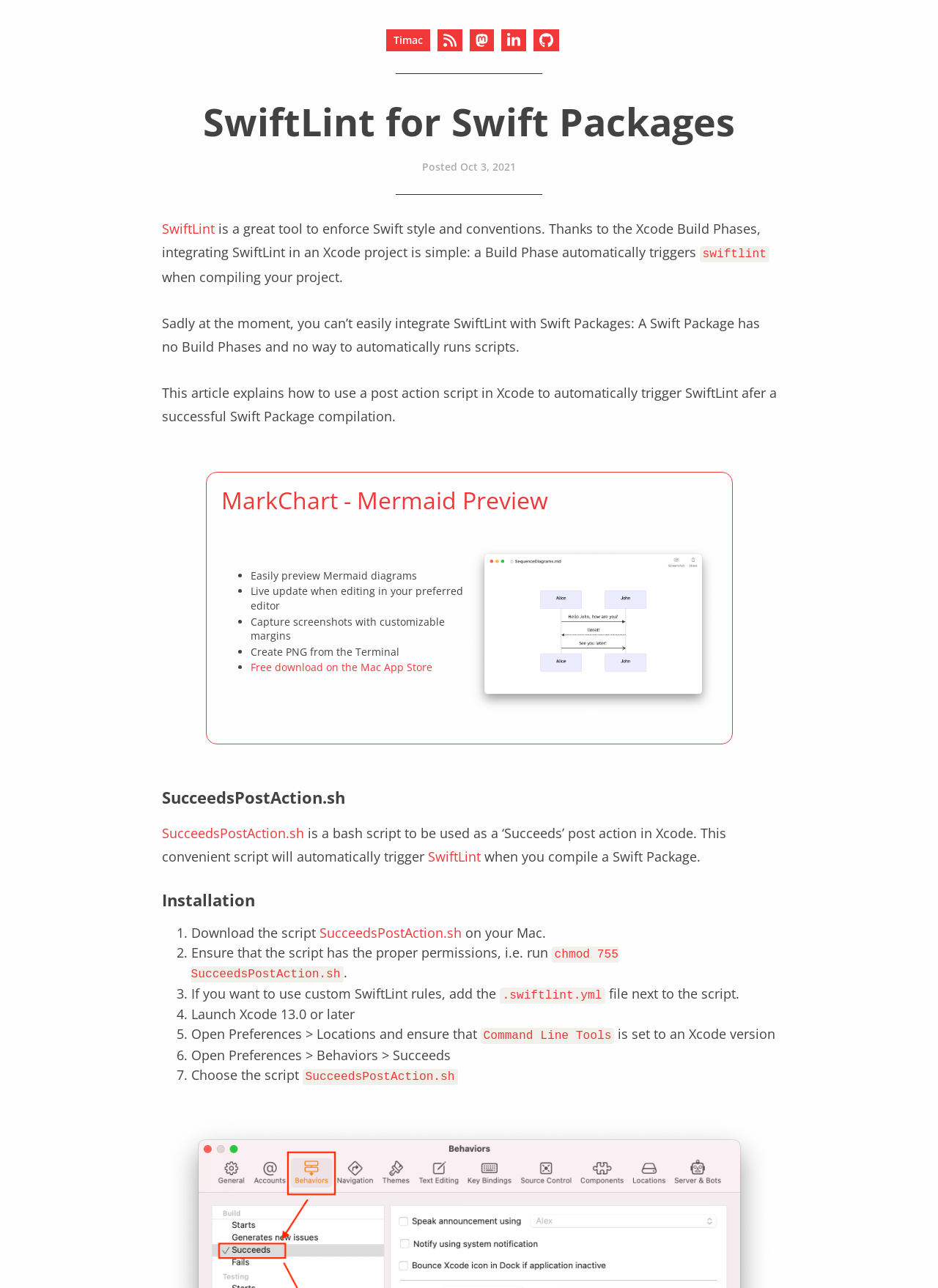Predict the bounding box coordinates of the UI element that matches this description: "Timac". The coordinates should be in the format [left, top, right, bottom] with each value between 0 and 1.

[0.412, 0.023, 0.459, 0.04]